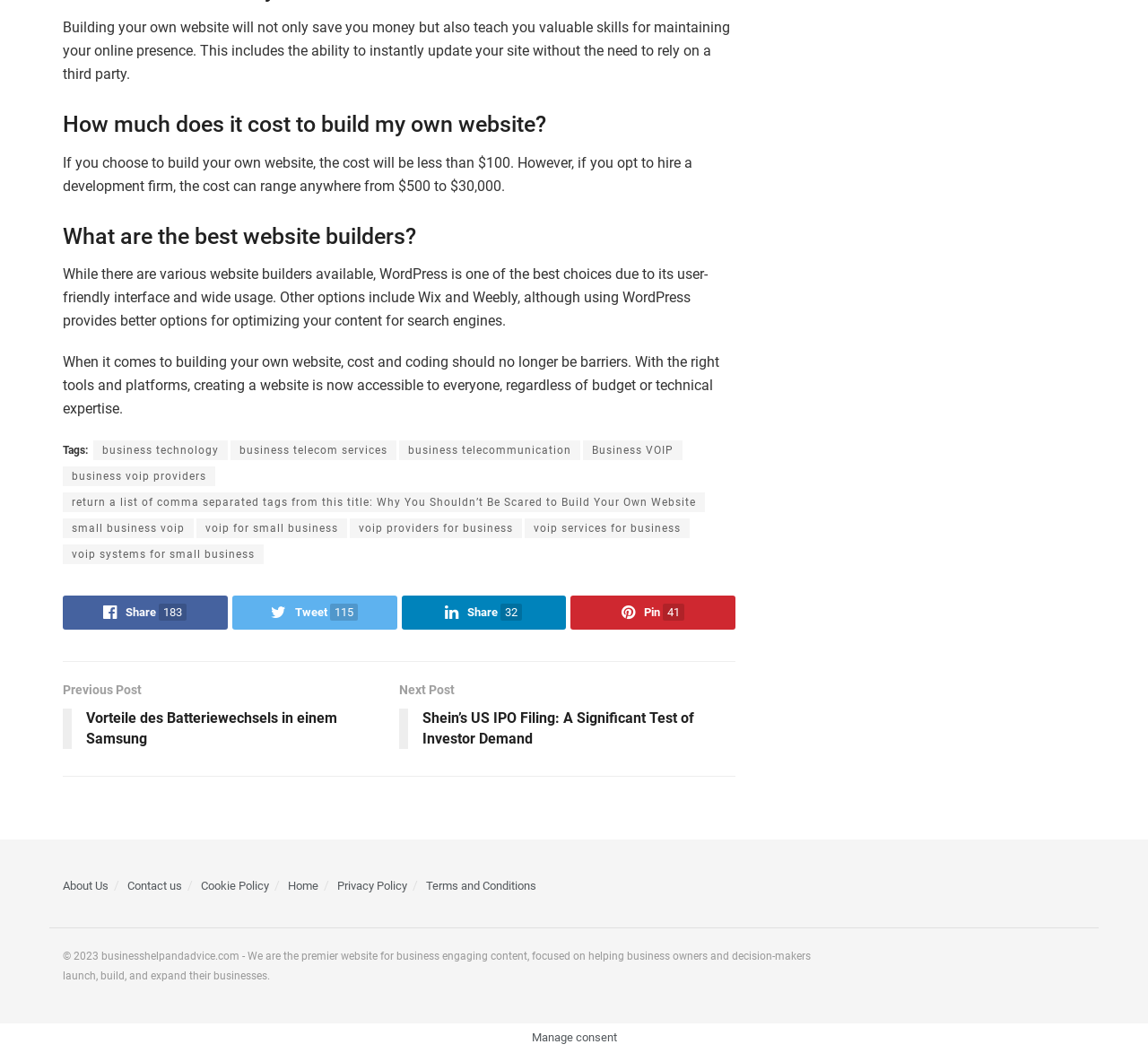Determine the bounding box for the described HTML element: "small business voip". Ensure the coordinates are four float numbers between 0 and 1 in the format [left, top, right, bottom].

[0.055, 0.492, 0.169, 0.511]